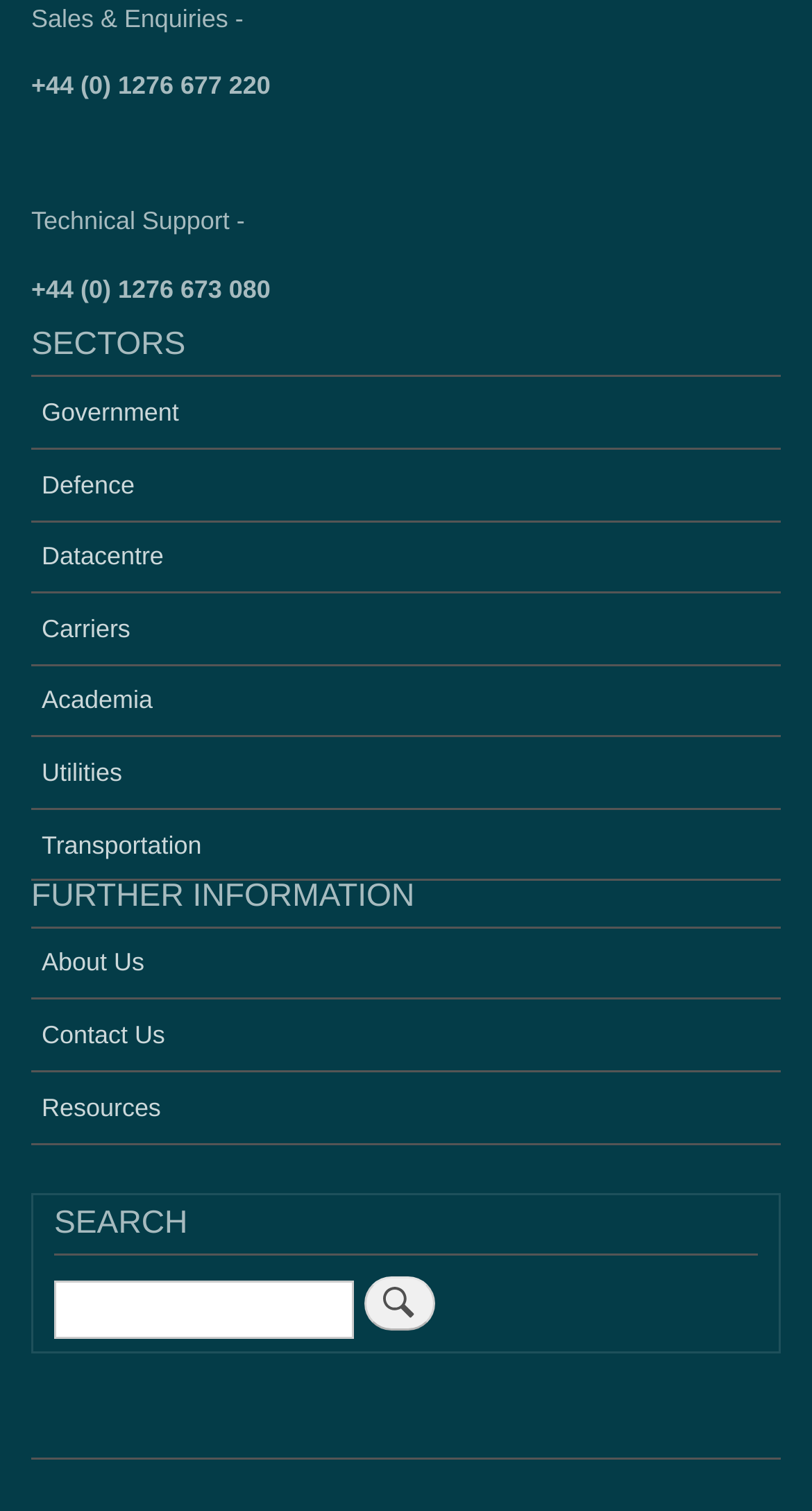Please specify the bounding box coordinates of the clickable section necessary to execute the following command: "Learn about Cybersecurity".

[0.0, 0.444, 1.0, 0.502]